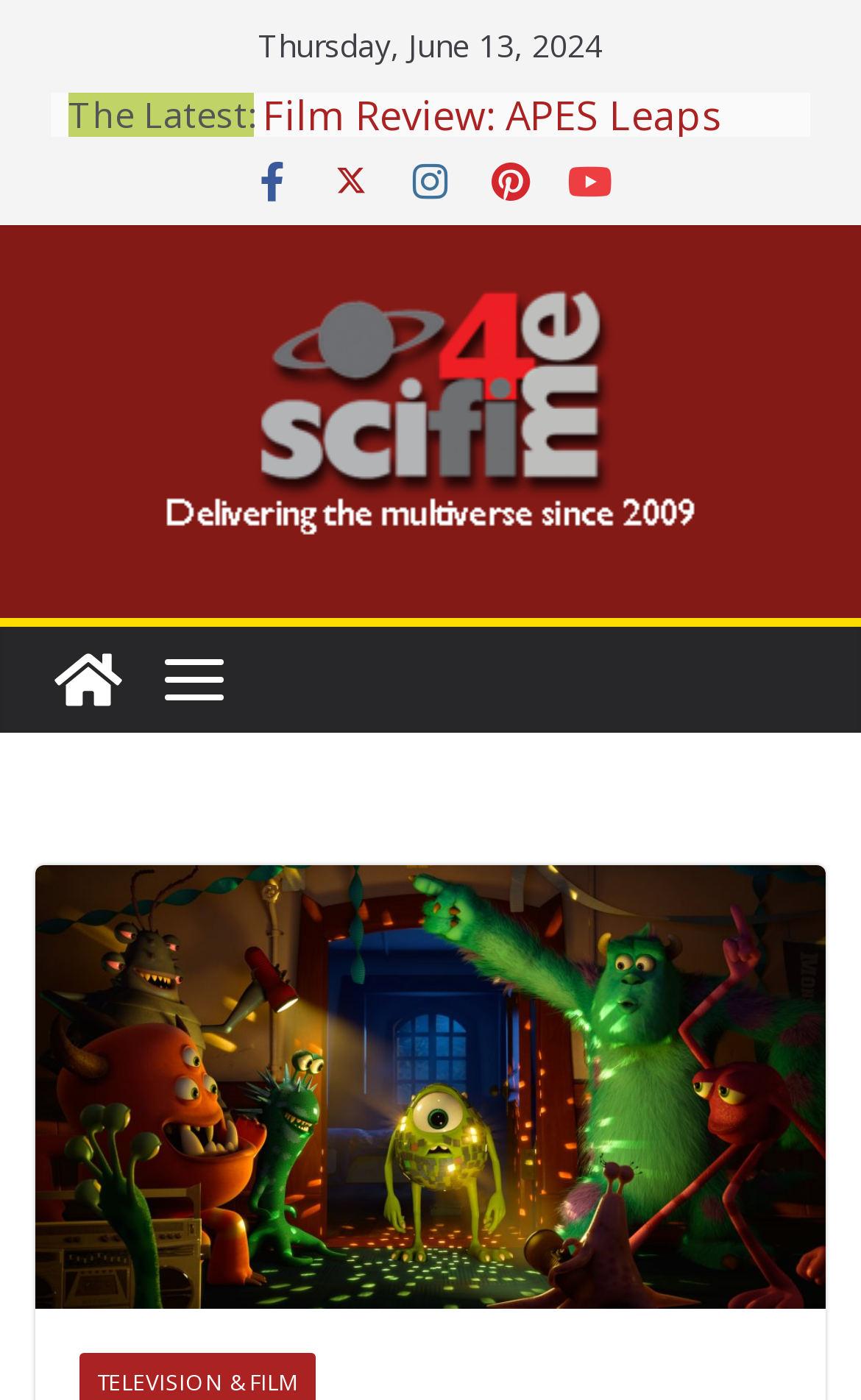Give a concise answer using only one word or phrase for this question:
What is the first link in the list?

2024 Locus Award Finalists Announced